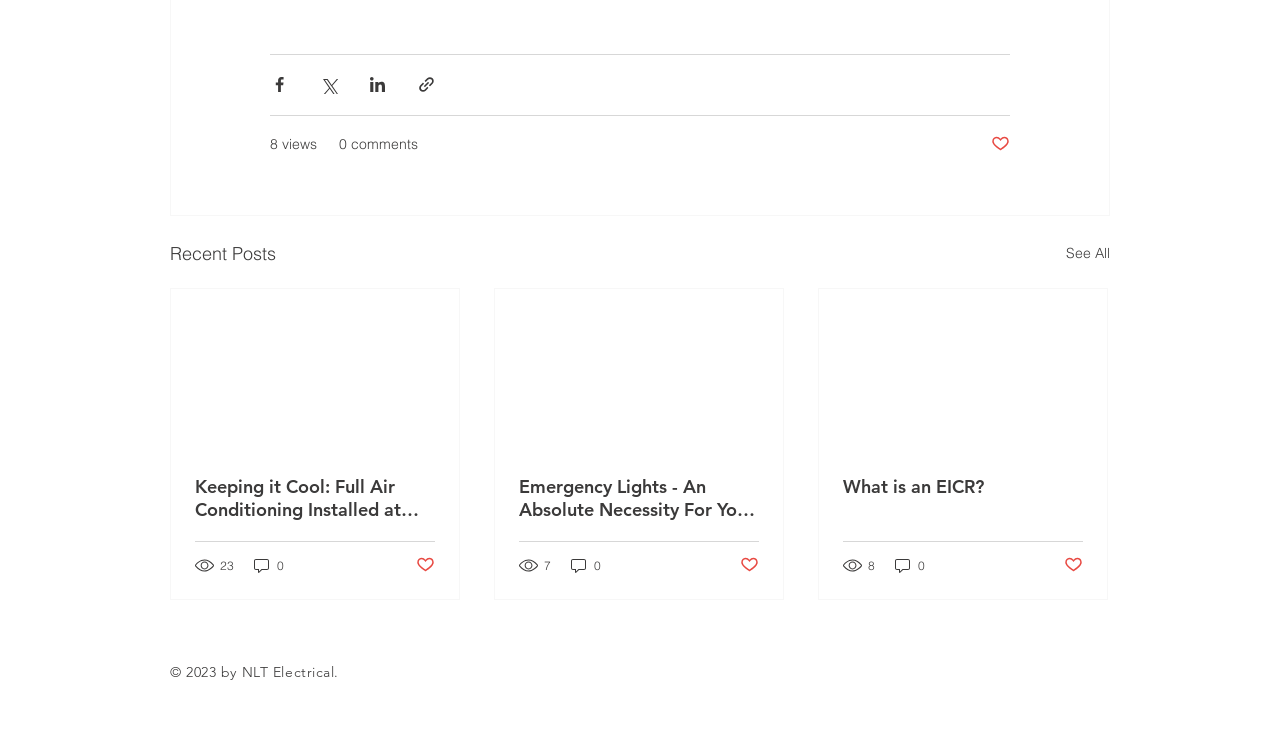Find the bounding box coordinates for the HTML element specified by: "What is an EICR?".

[0.659, 0.649, 0.846, 0.681]